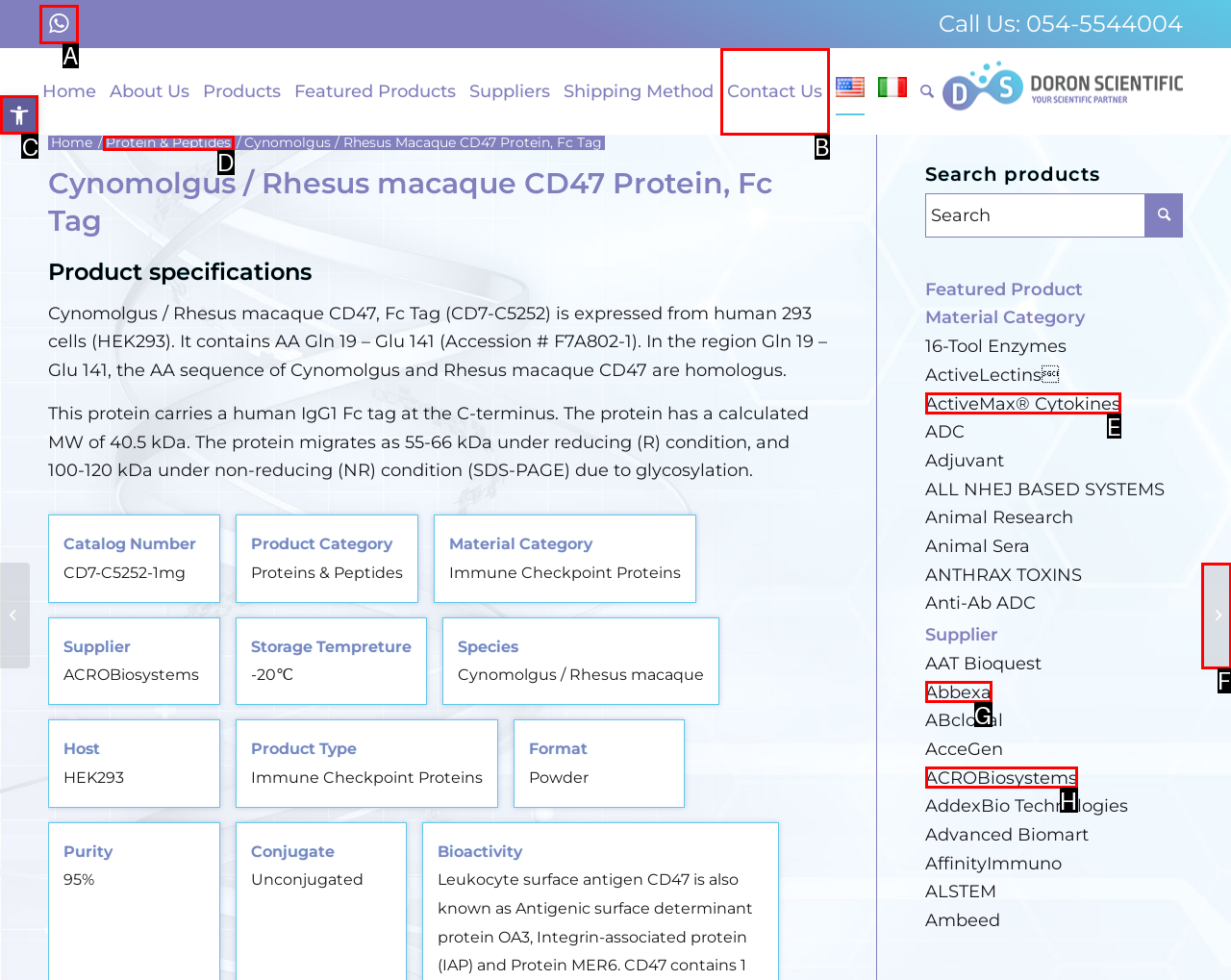To achieve the task: Open toolbar Accessibility Tools, which HTML element do you need to click?
Respond with the letter of the correct option from the given choices.

C